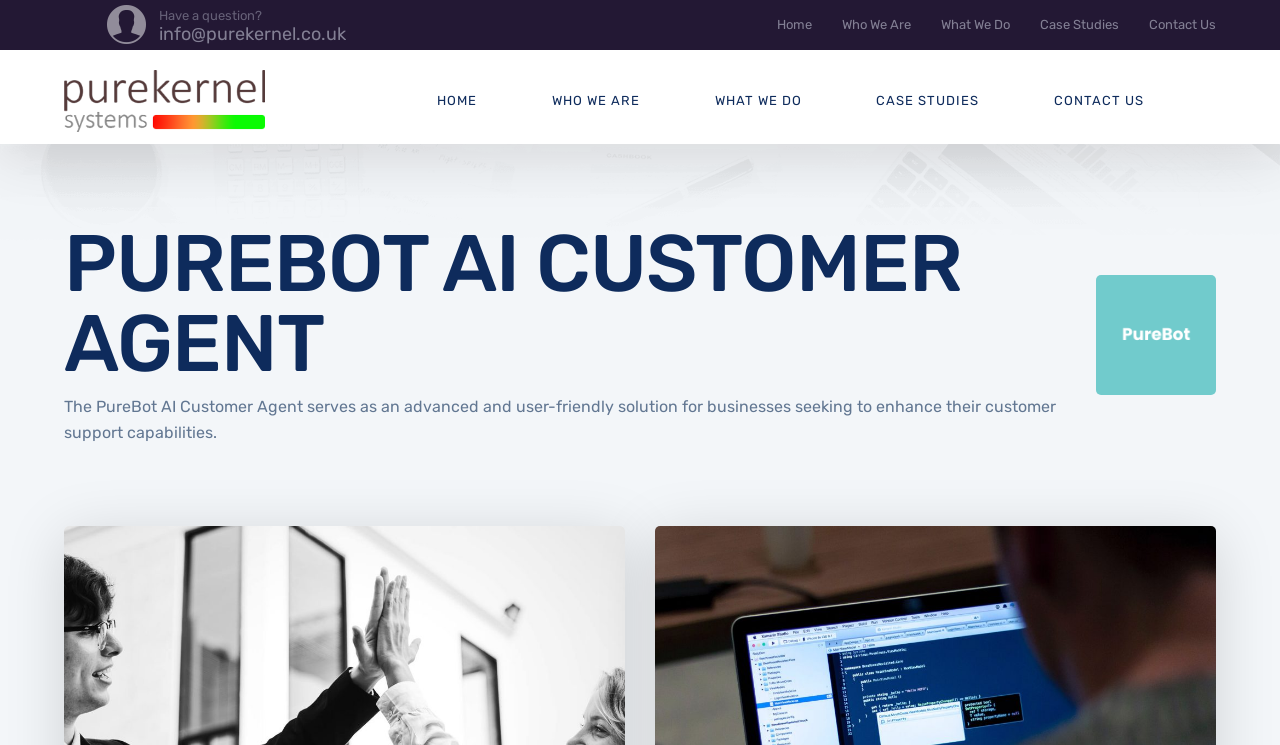Please identify the bounding box coordinates of the element that needs to be clicked to execute the following command: "Click on PureKernel logo". Provide the bounding box using four float numbers between 0 and 1, formatted as [left, top, right, bottom].

[0.05, 0.093, 0.207, 0.178]